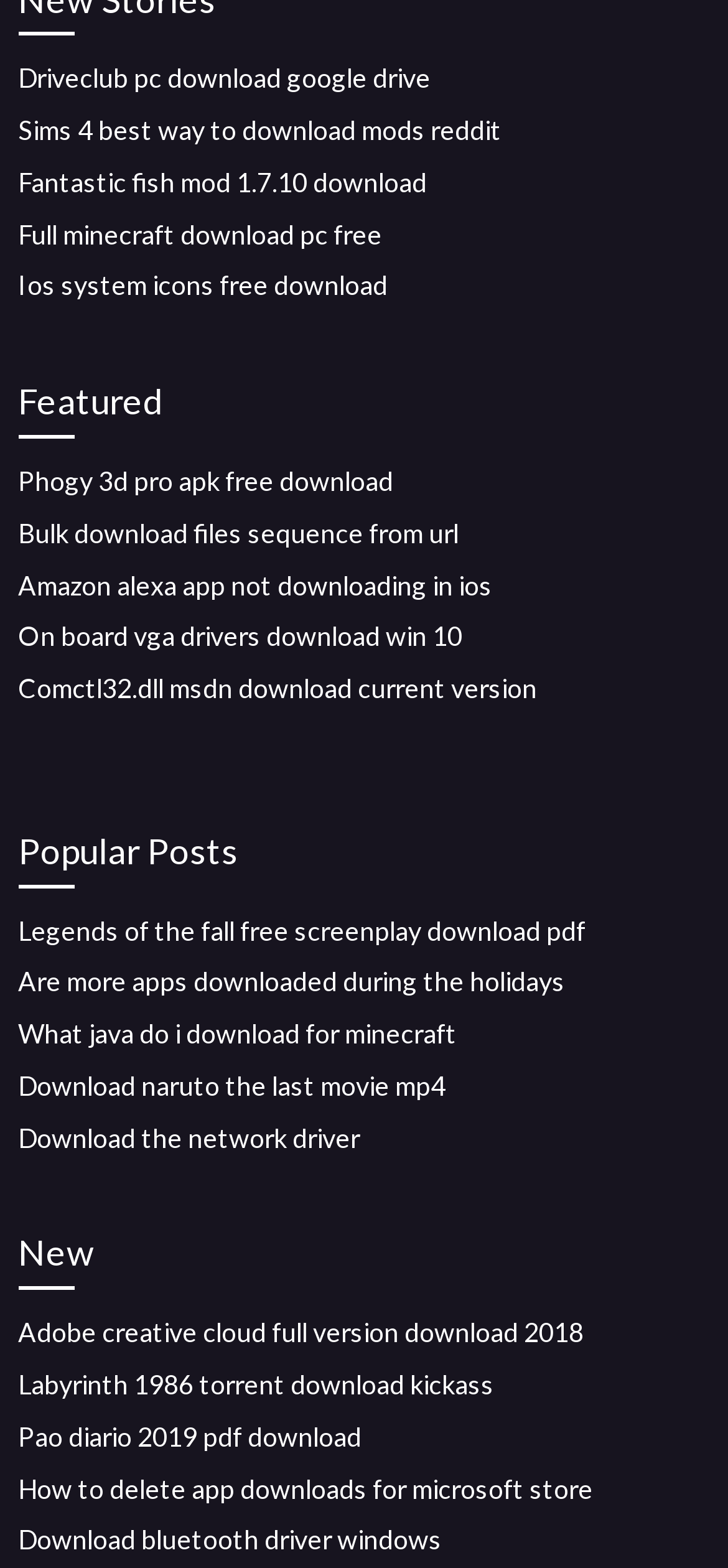How are the downloads organized on this webpage?
Please provide a comprehensive answer based on the contents of the image.

The downloads on the webpage are organized into categories, with headings such as 'Featured', 'Popular Posts', and 'New'. This suggests that the webpage is using a categorization system to make it easier for users to find specific types of downloads.